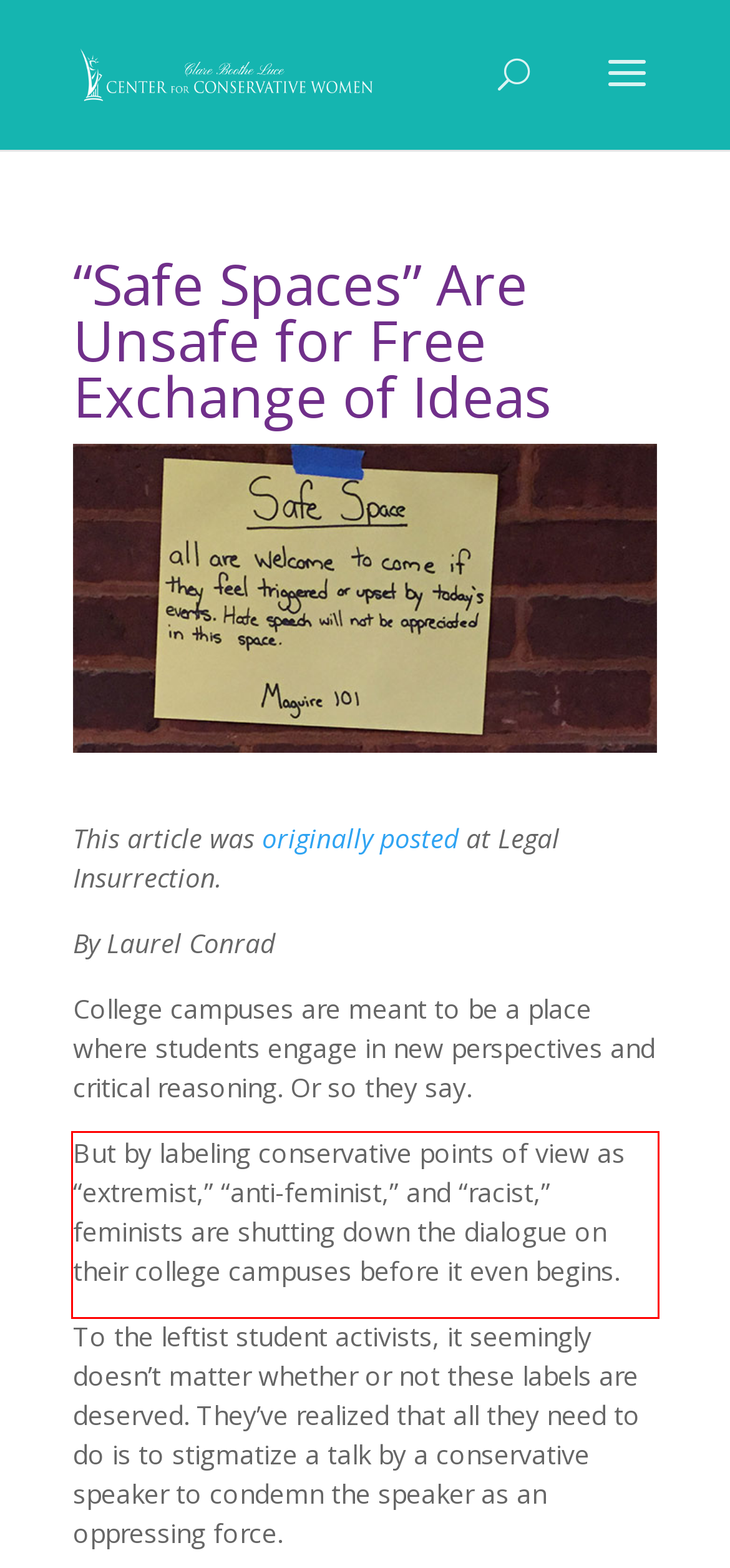With the given screenshot of a webpage, locate the red rectangle bounding box and extract the text content using OCR.

But by labeling conservative points of view as “extremist,” “anti-feminist,” and “racist,” feminists are shutting down the dialogue on their college campuses before it even begins.